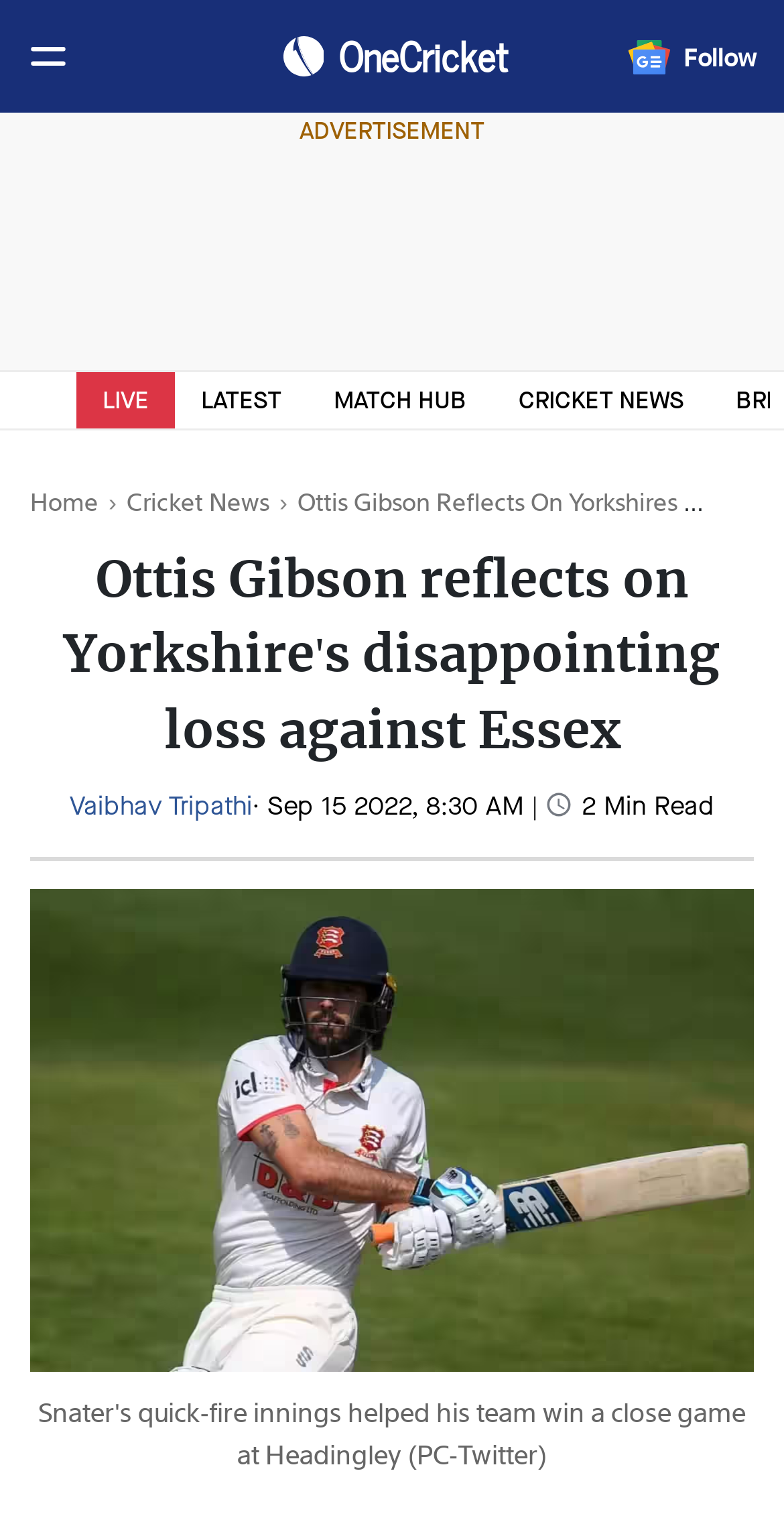How many sections are in the top navigation bar?
Please use the image to deliver a detailed and complete answer.

I counted the sections in the top navigation bar, which are 'Home', 'Cricket News', and three other sections, and found that there are 5 sections.